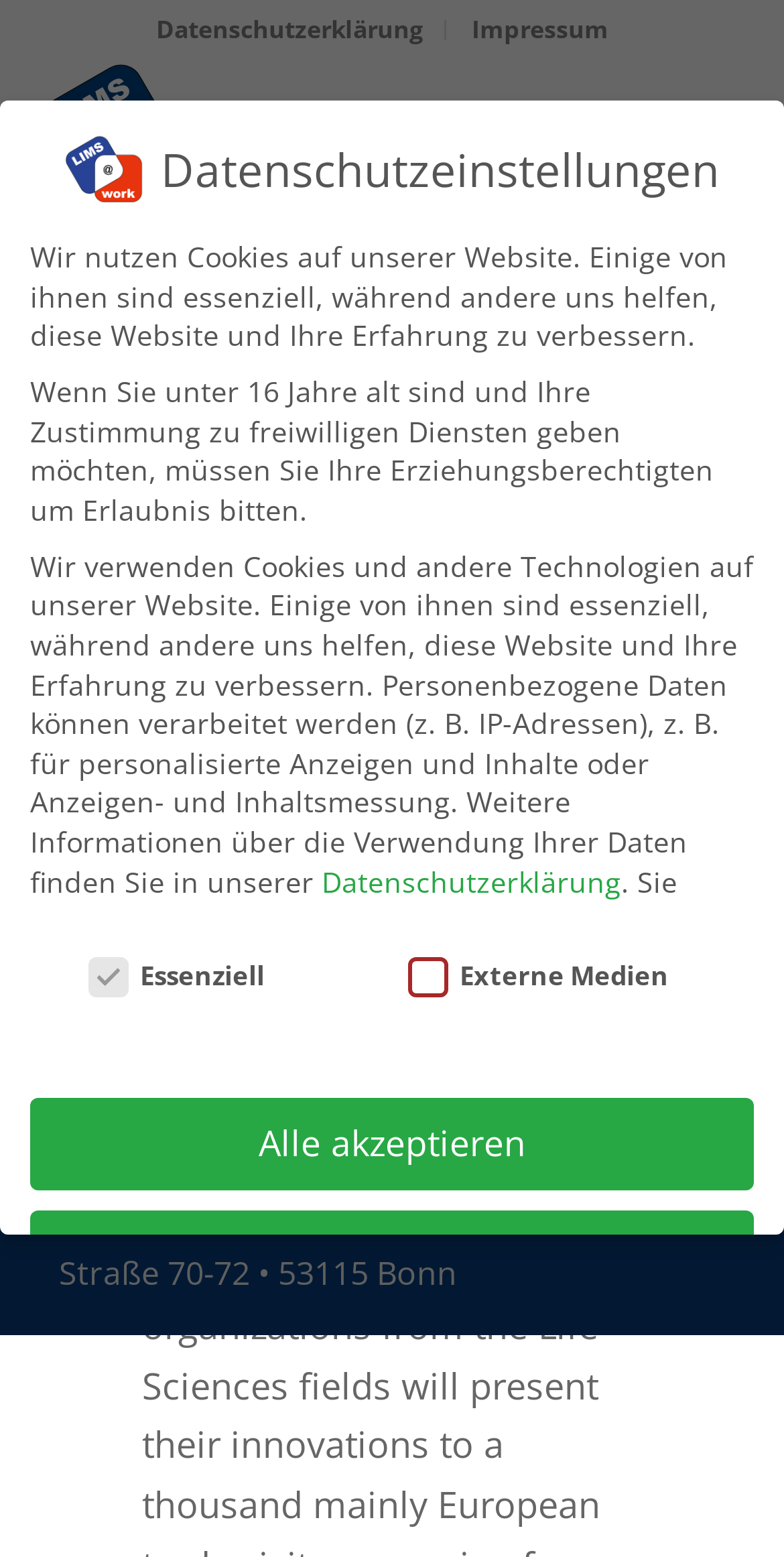Reply to the question with a brief word or phrase: How many menu items are in the top menu?

3